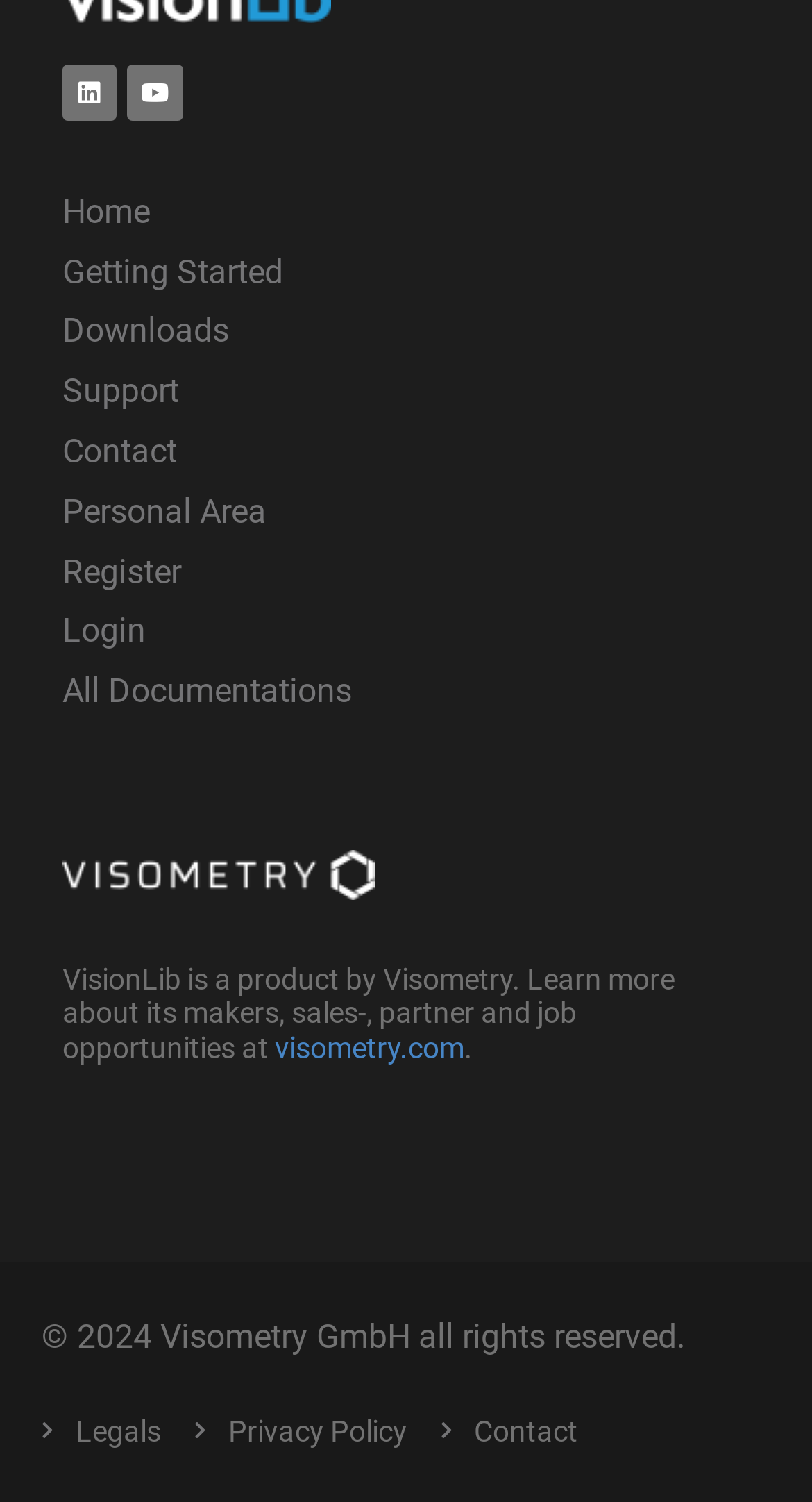Kindly provide the bounding box coordinates of the section you need to click on to fulfill the given instruction: "Learn more about Visometry".

[0.338, 0.687, 0.572, 0.709]